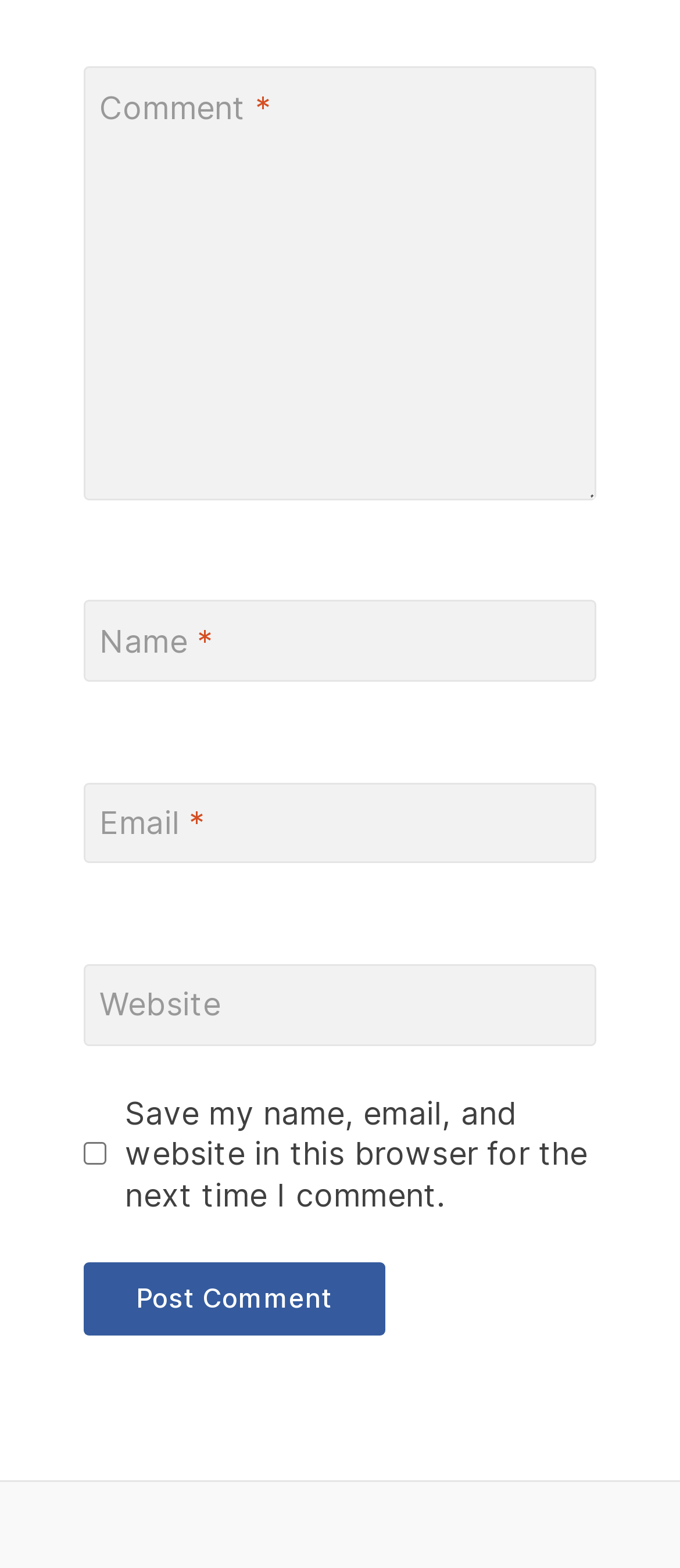Bounding box coordinates must be specified in the format (top-left x, top-left y, bottom-right x, bottom-right y). All values should be floating point numbers between 0 and 1. What are the bounding box coordinates of the UI element described as: parent_node: Website aria-label="Website" name="url" placeholder="https://www.example.com"

[0.123, 0.615, 0.877, 0.667]